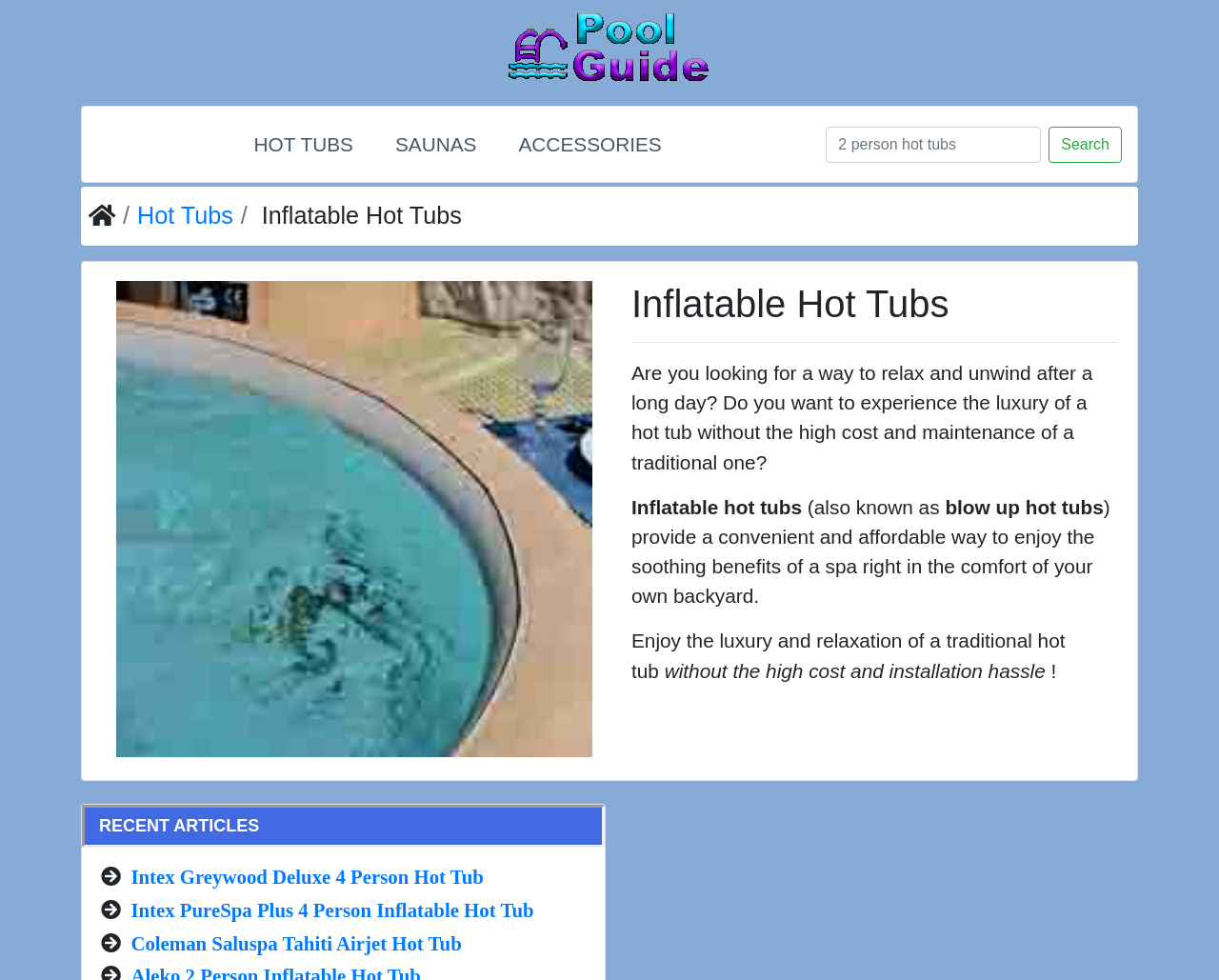Please determine the headline of the webpage and provide its content.

Inflatable Hot Tubs